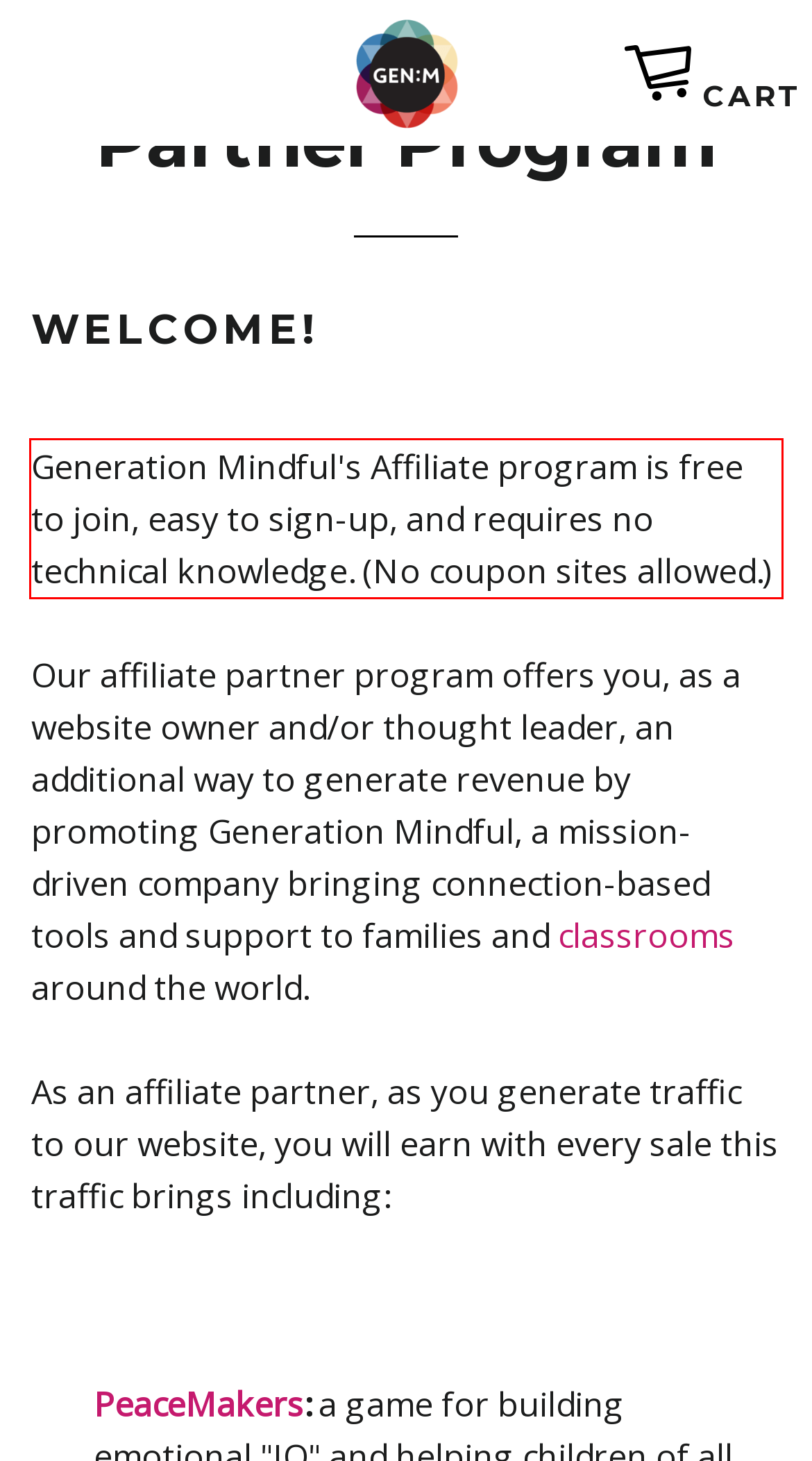There is a UI element on the webpage screenshot marked by a red bounding box. Extract and generate the text content from within this red box.

Generation Mindful's Affiliate program is free to join, easy to sign-up, and requires no technical knowledge. (No coupon sites allowed.)